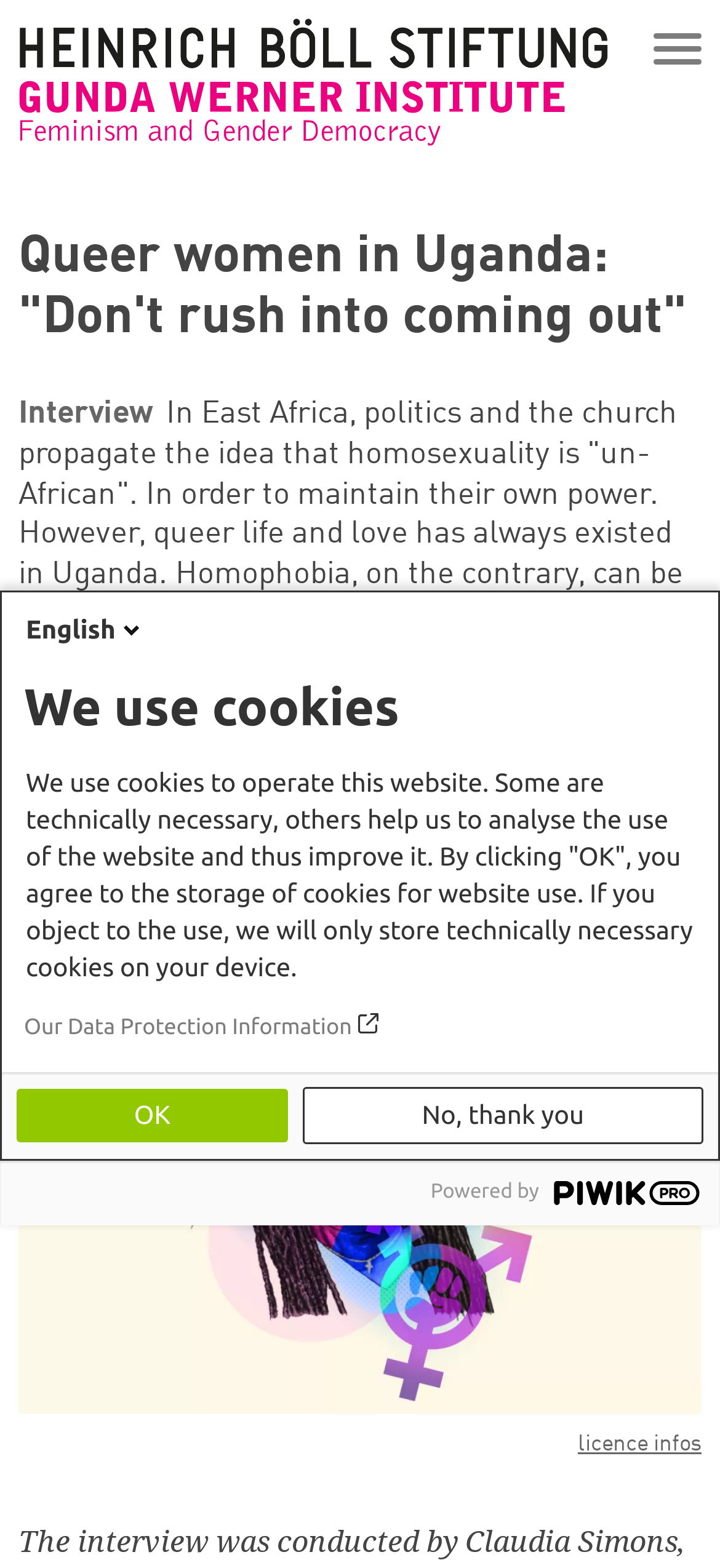Locate the bounding box coordinates of the element you need to click to accomplish the task described by this instruction: "Go back to top of the page".

[0.777, 0.681, 0.969, 0.77]